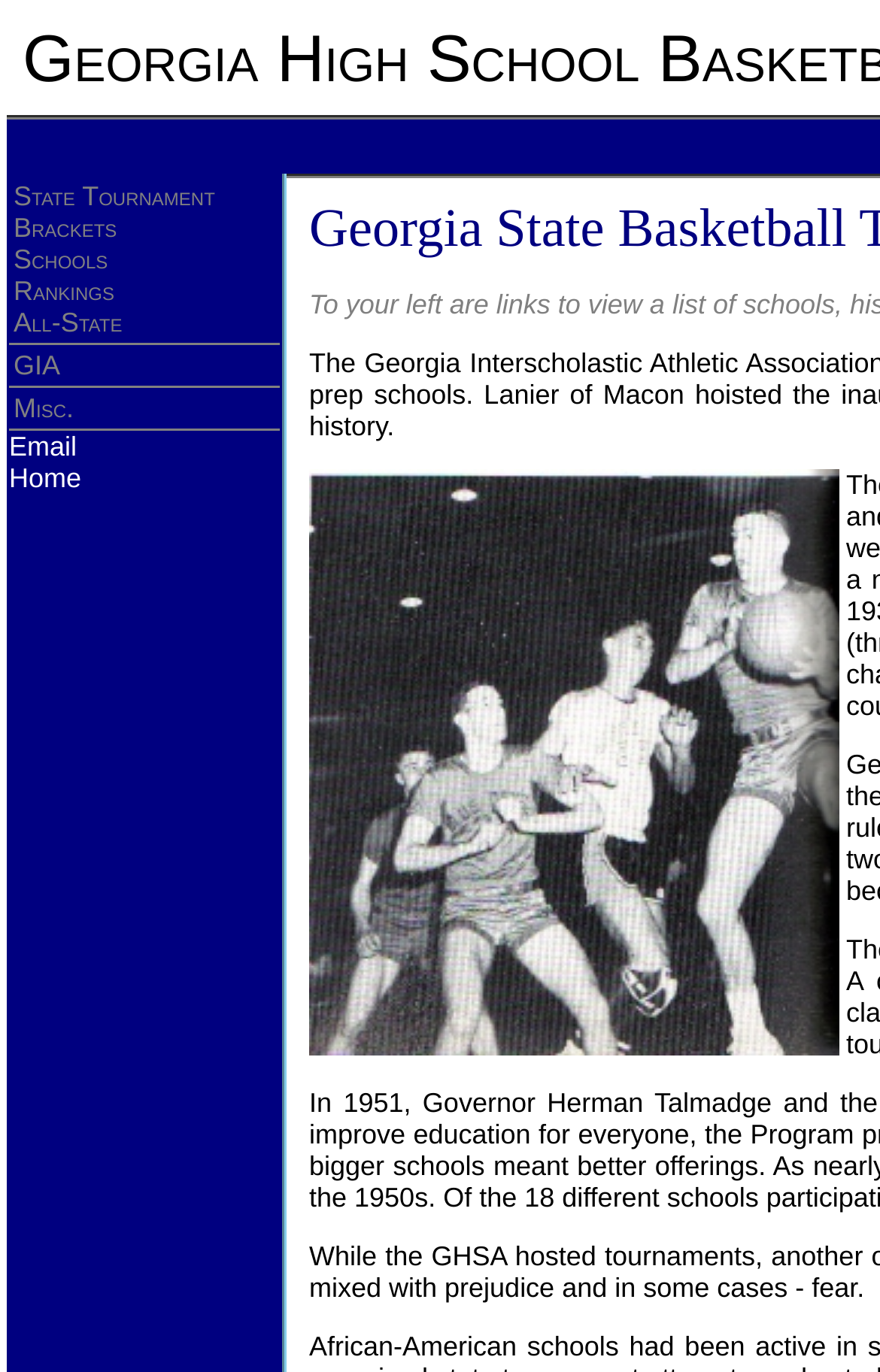Please determine the bounding box coordinates of the element to click in order to execute the following instruction: "Contact via email". The coordinates should be four float numbers between 0 and 1, specified as [left, top, right, bottom].

[0.01, 0.314, 0.087, 0.337]